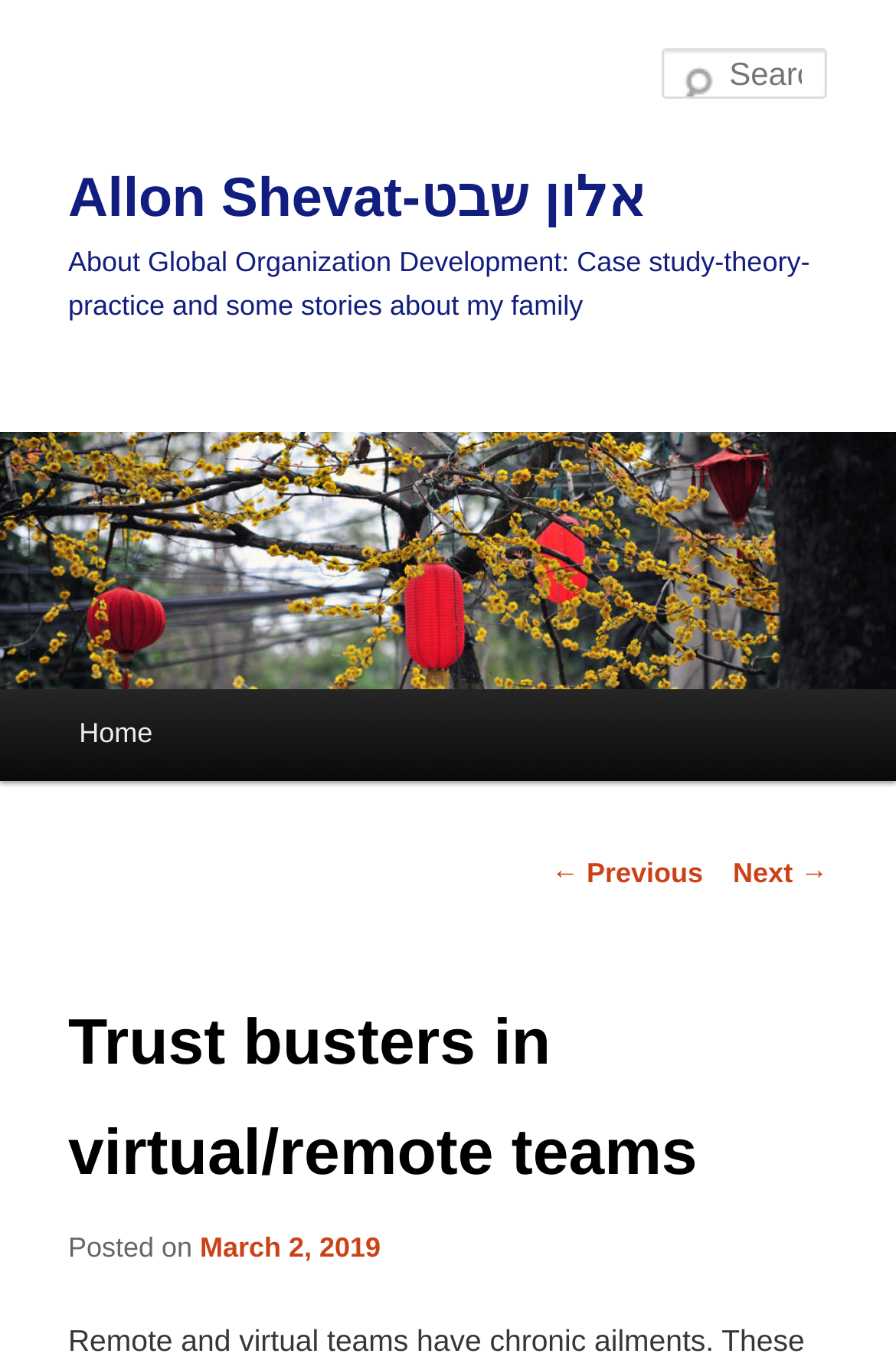Respond to the question below with a single word or phrase:
What is the title of the main content?

Trust busters in virtual/remote teams